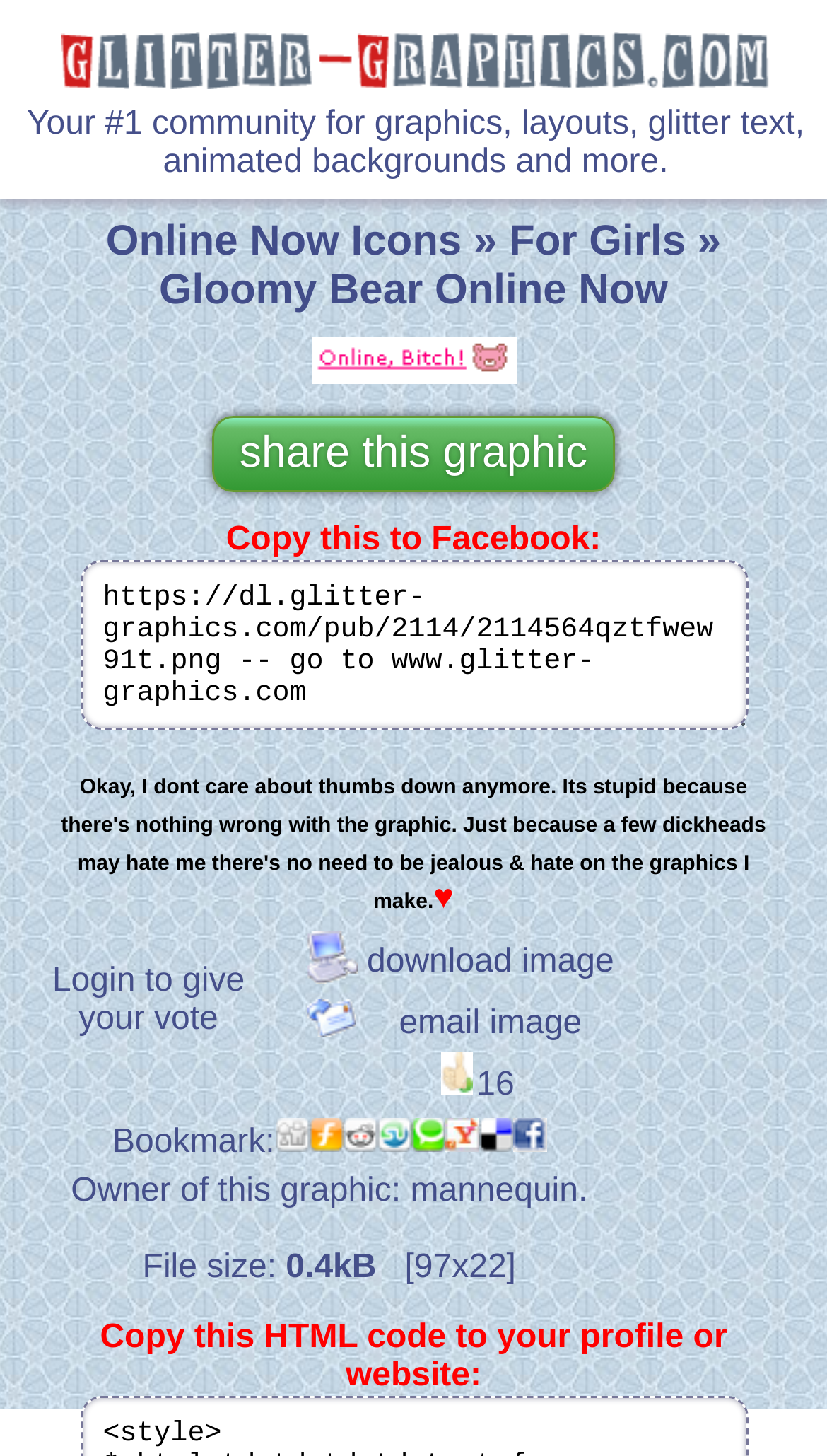Identify the bounding box of the UI component described as: "Online Now Icons".

[0.128, 0.15, 0.558, 0.182]